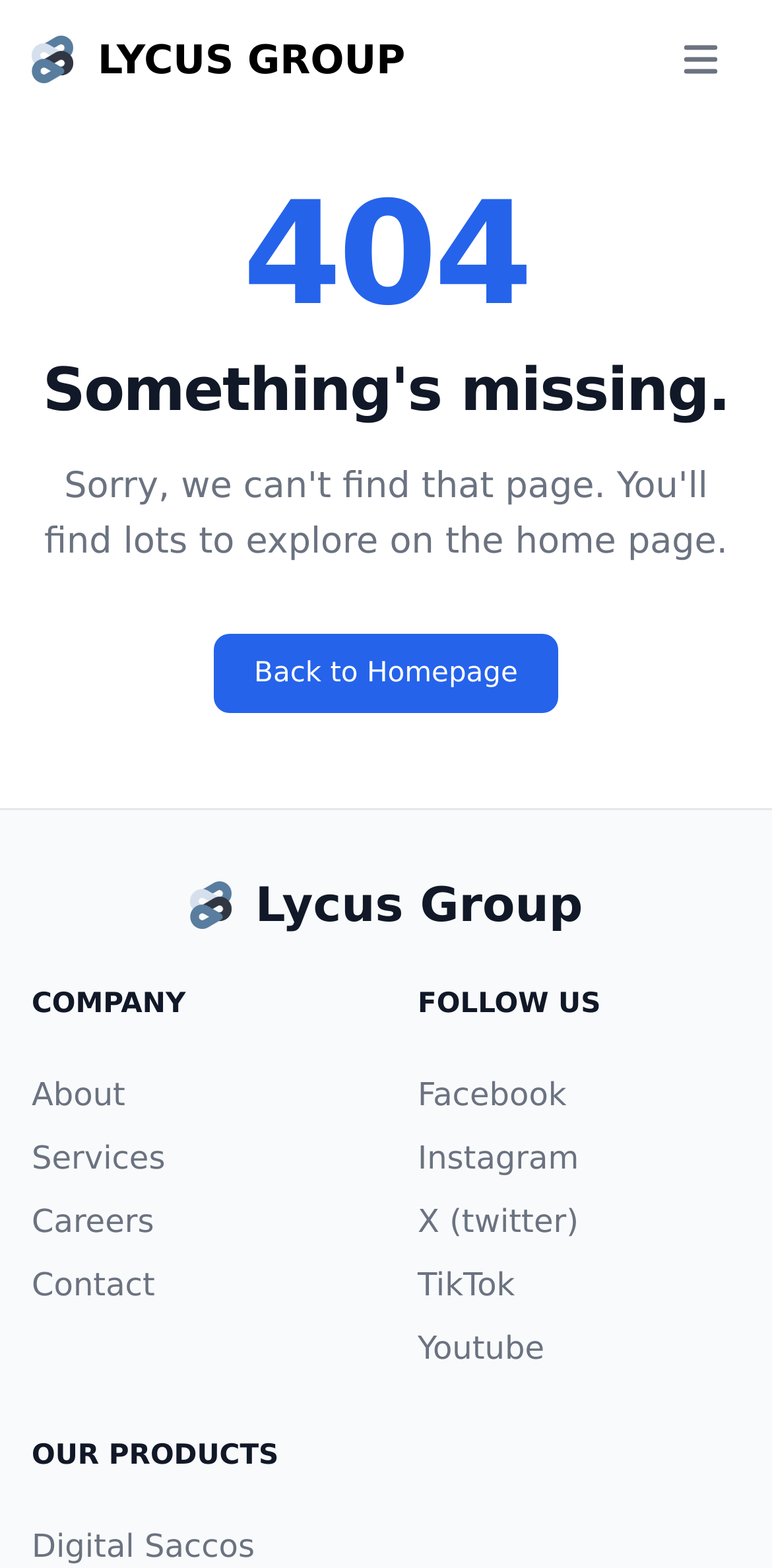Provide the bounding box coordinates of the UI element that matches the description: "About".

[0.041, 0.686, 0.162, 0.71]